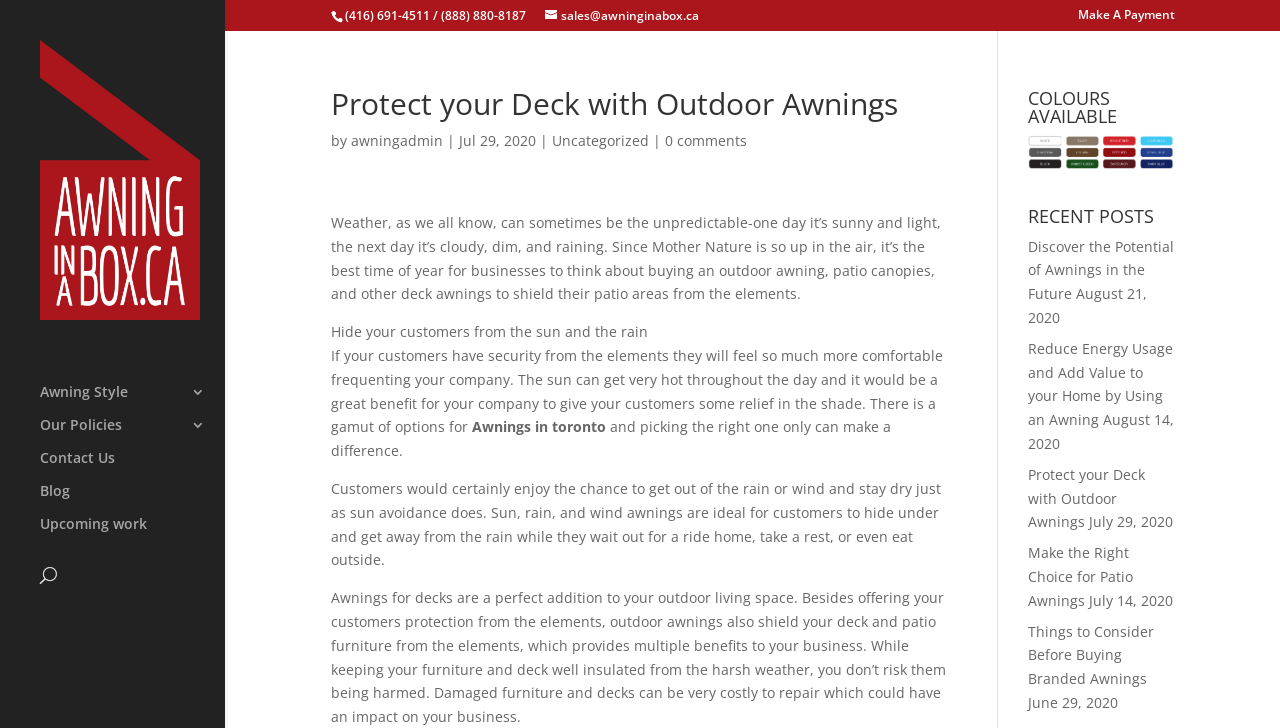Ascertain the bounding box coordinates for the UI element detailed here: "name="s" placeholder="Search …" title="Search for:"". The coordinates should be provided as [left, top, right, bottom] with each value being a float between 0 and 1.

[0.031, 0.762, 0.133, 0.817]